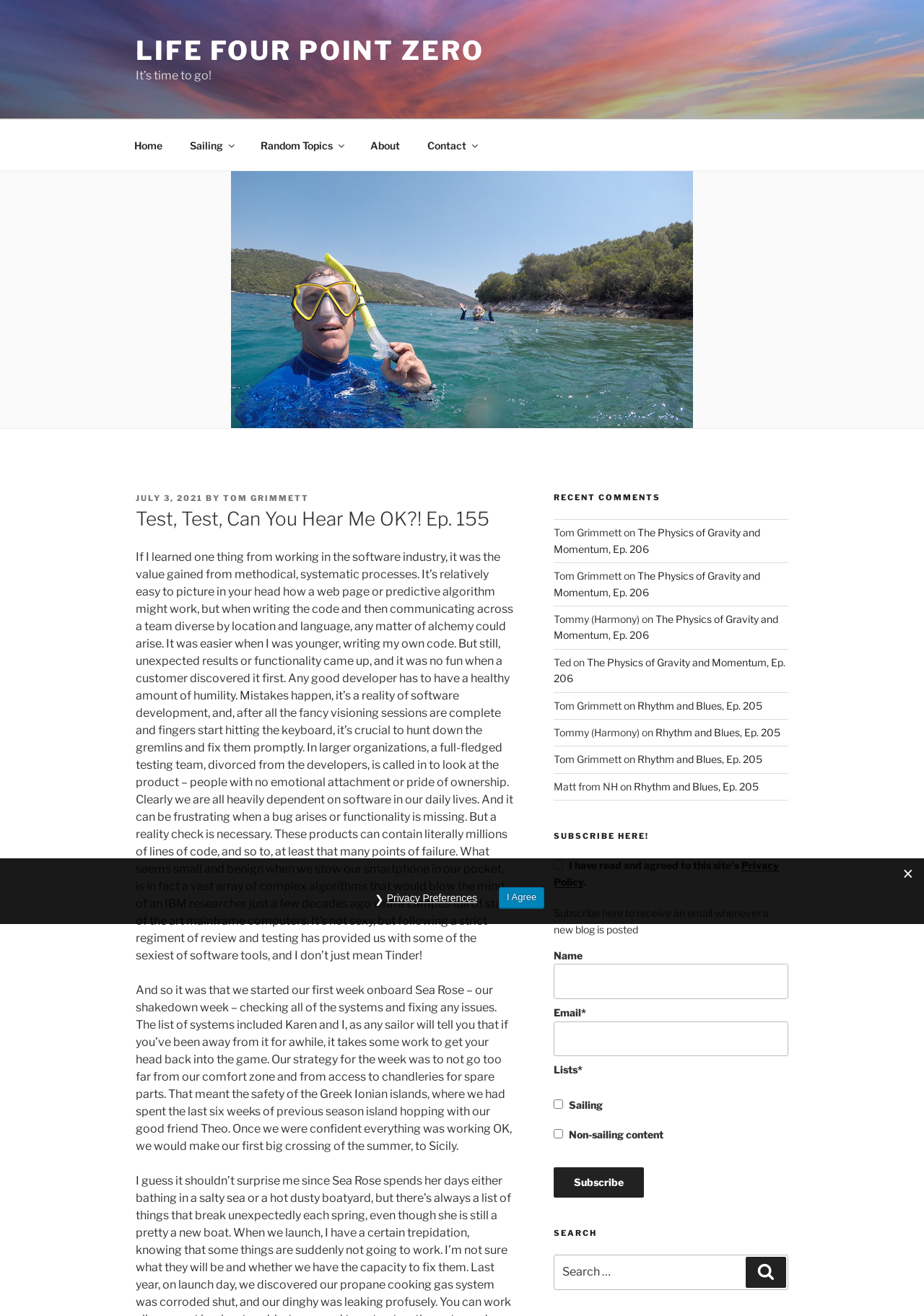Refer to the image and provide an in-depth answer to the question:
How many recent comments are listed?

I counted the number of link elements within the navigation element with the text 'Recent Comments', which are 5 comments from different users.